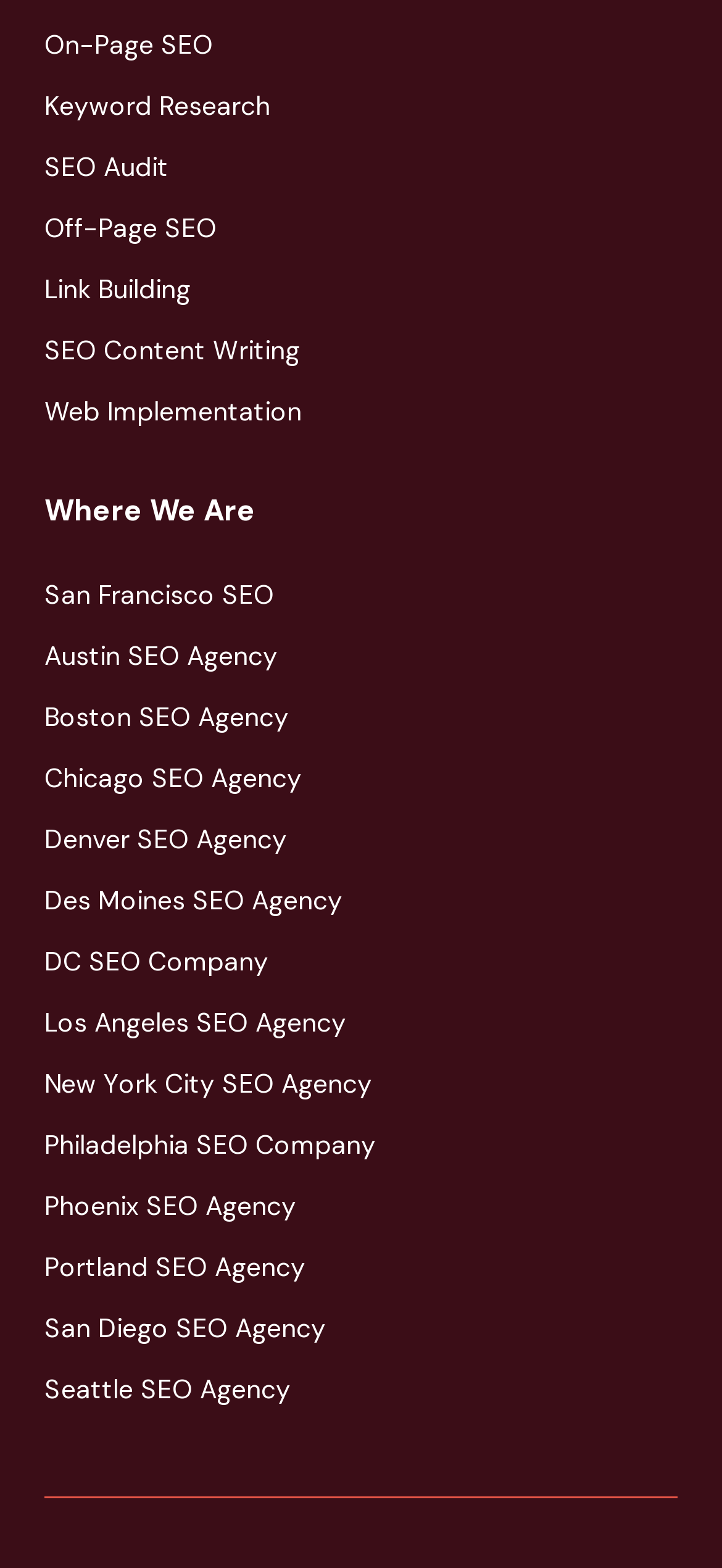What is the last link in the 'Where We Are' section?
Look at the image and respond with a one-word or short phrase answer.

Seattle SEO Agency